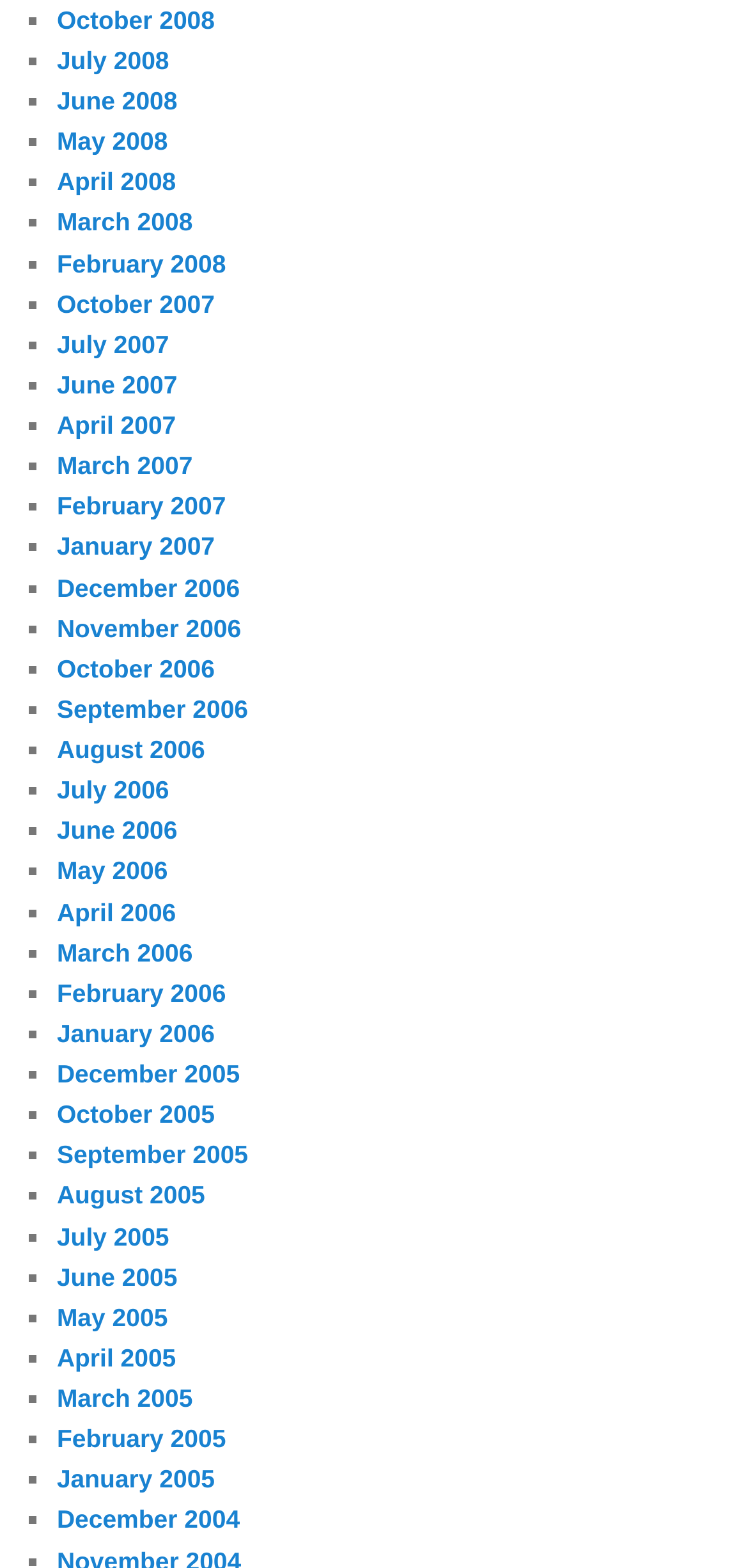Kindly determine the bounding box coordinates for the clickable area to achieve the given instruction: "Browse June 2006".

[0.076, 0.521, 0.237, 0.539]